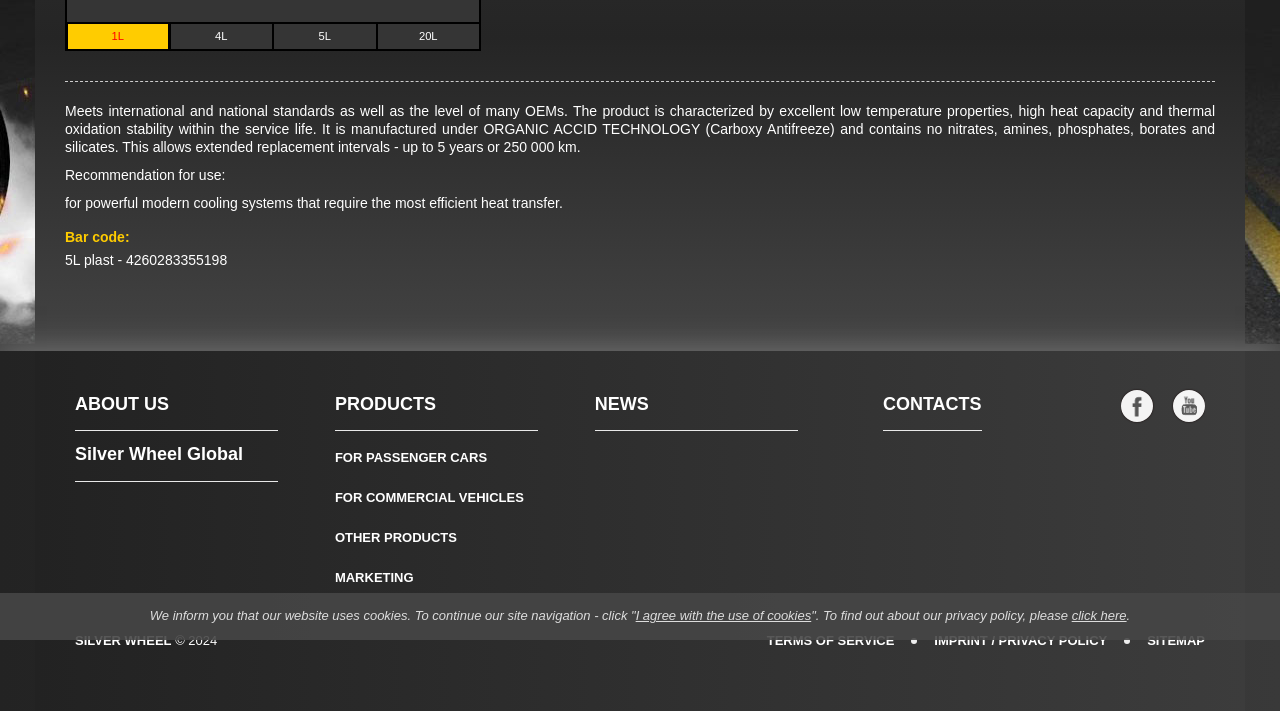Determine the bounding box coordinates for the HTML element mentioned in the following description: "Imprint / Privacy Policy". The coordinates should be a list of four floats ranging from 0 to 1, represented as [left, top, right, bottom].

[0.73, 0.89, 0.865, 0.911]